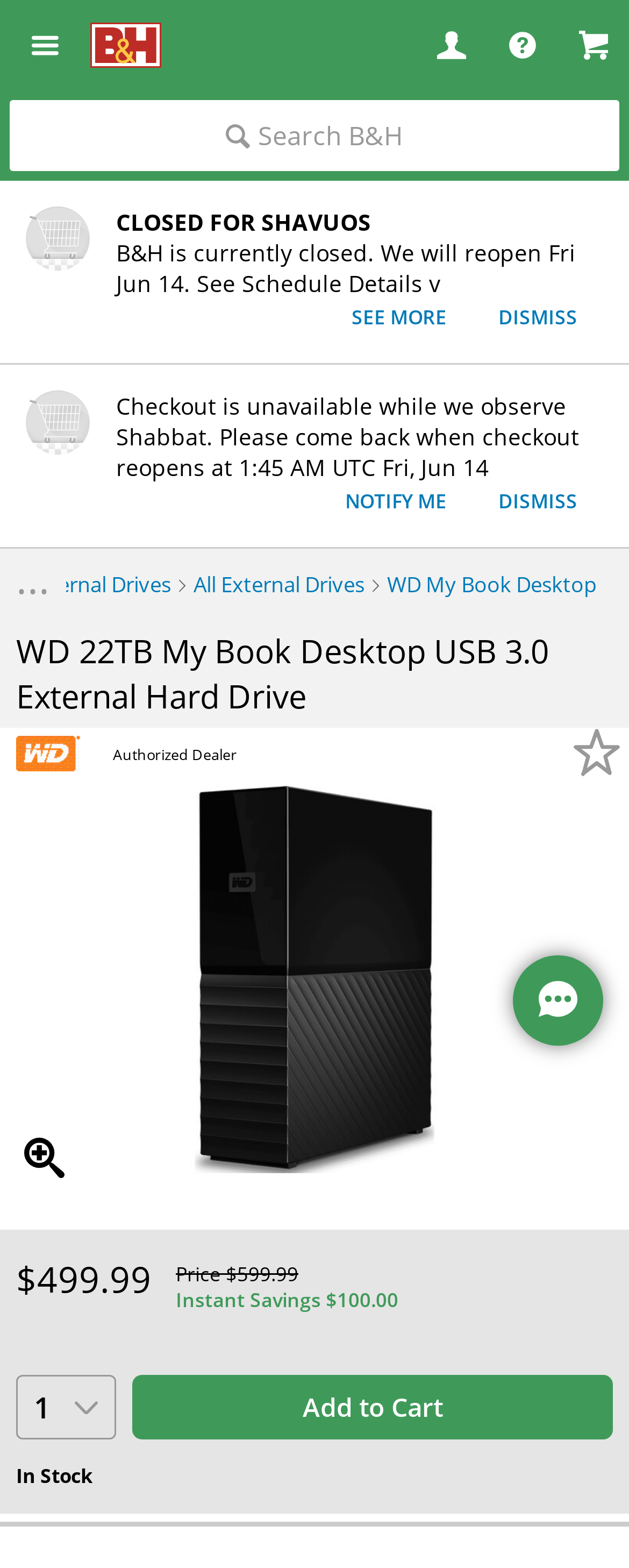Respond with a single word or phrase to the following question:
What is the name of the product category that the WD 22TB My Book Desktop USB 3.0 External Hard Drive belongs to?

External Drives